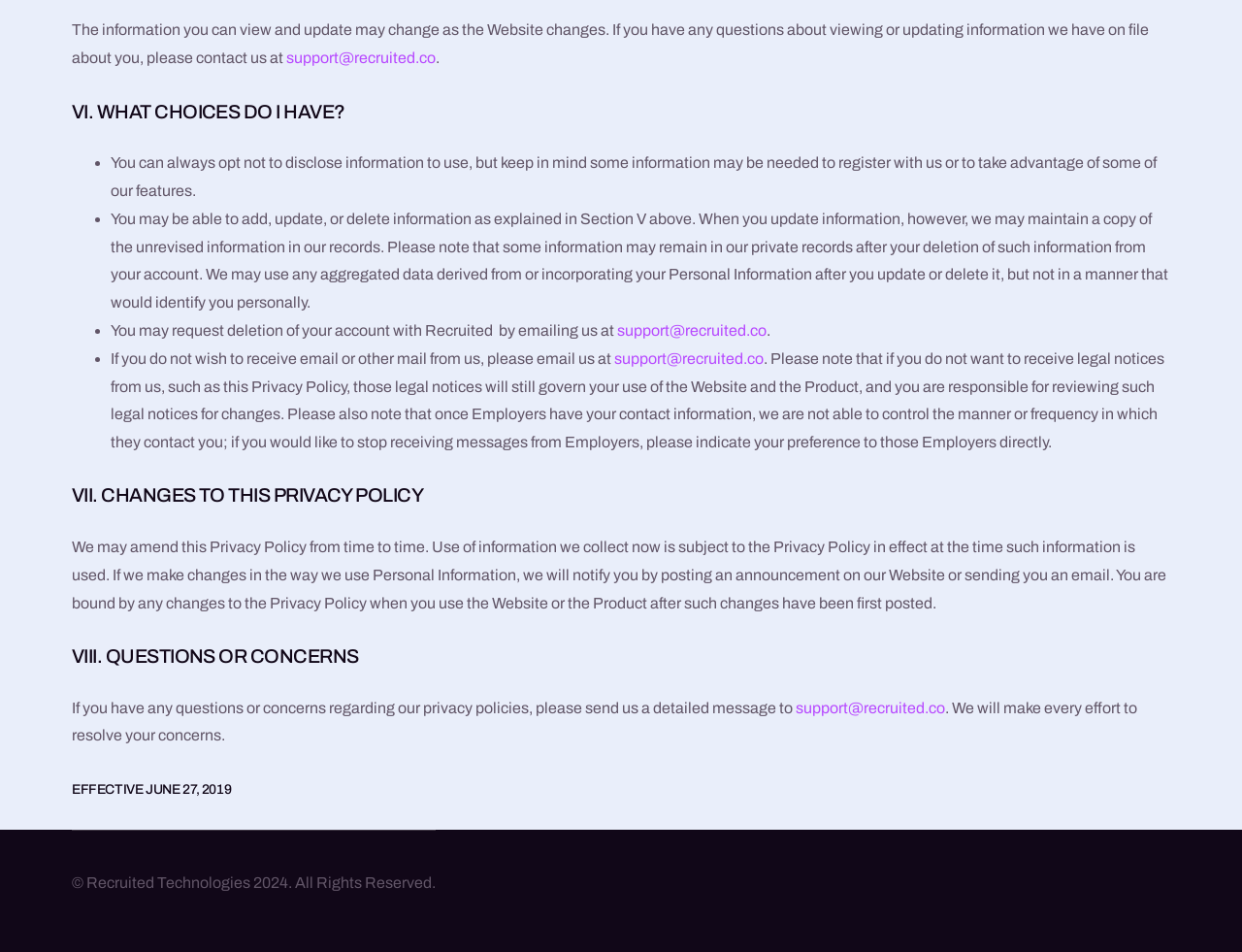Carefully observe the image and respond to the question with a detailed answer:
Can users delete their account with Recruited?

According to the webpage, users can request deletion of their account with Recruited by emailing the support team at 'support@recruited.co'. However, it's noted that some information may remain in Recruited's private records after deletion.